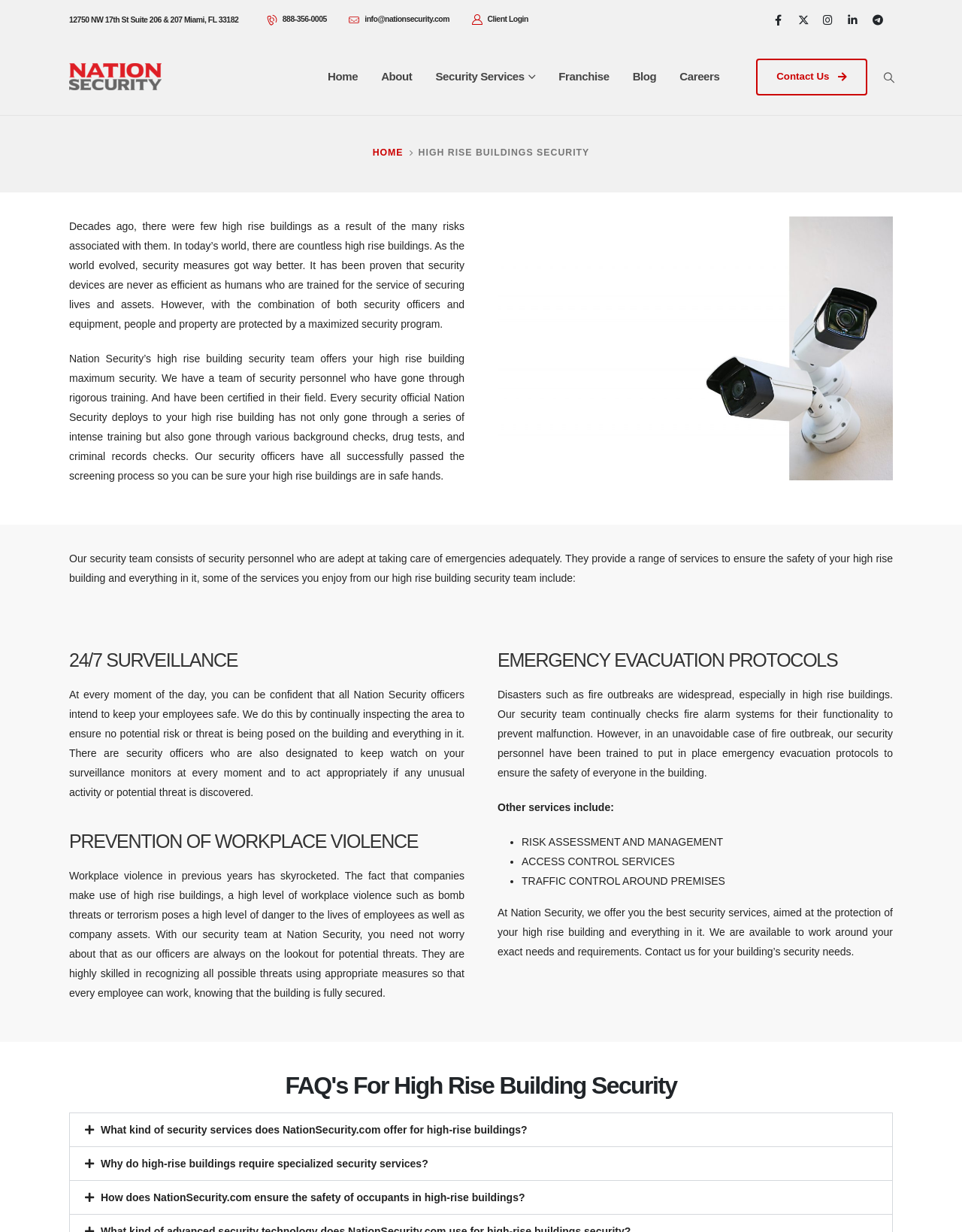Please specify the bounding box coordinates of the clickable section necessary to execute the following command: "Contact Us".

[0.786, 0.048, 0.902, 0.077]